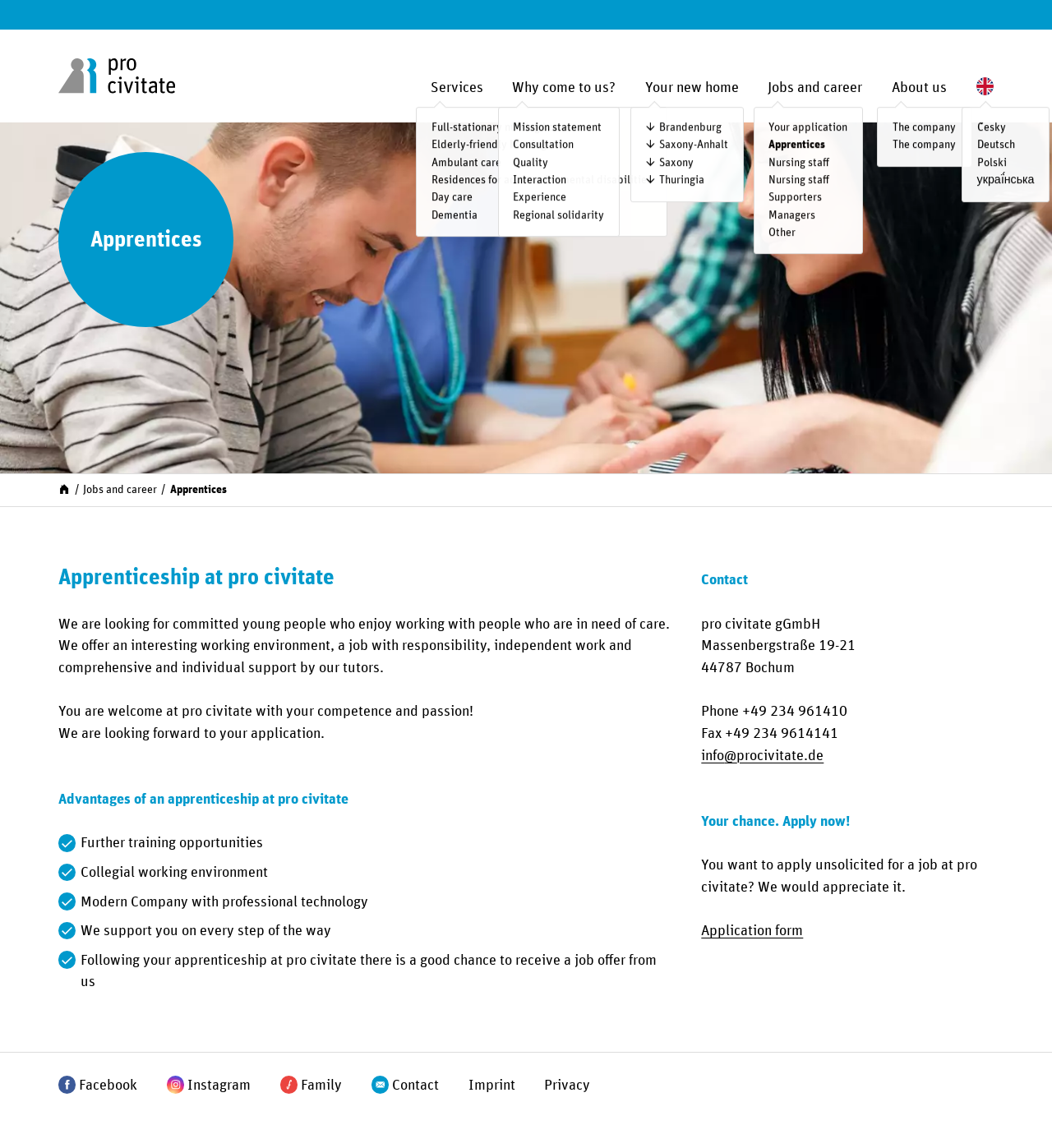Please predict the bounding box coordinates (top-left x, top-left y, bottom-right x, bottom-right y) for the UI element in the screenshot that fits the description: Linkedin

None